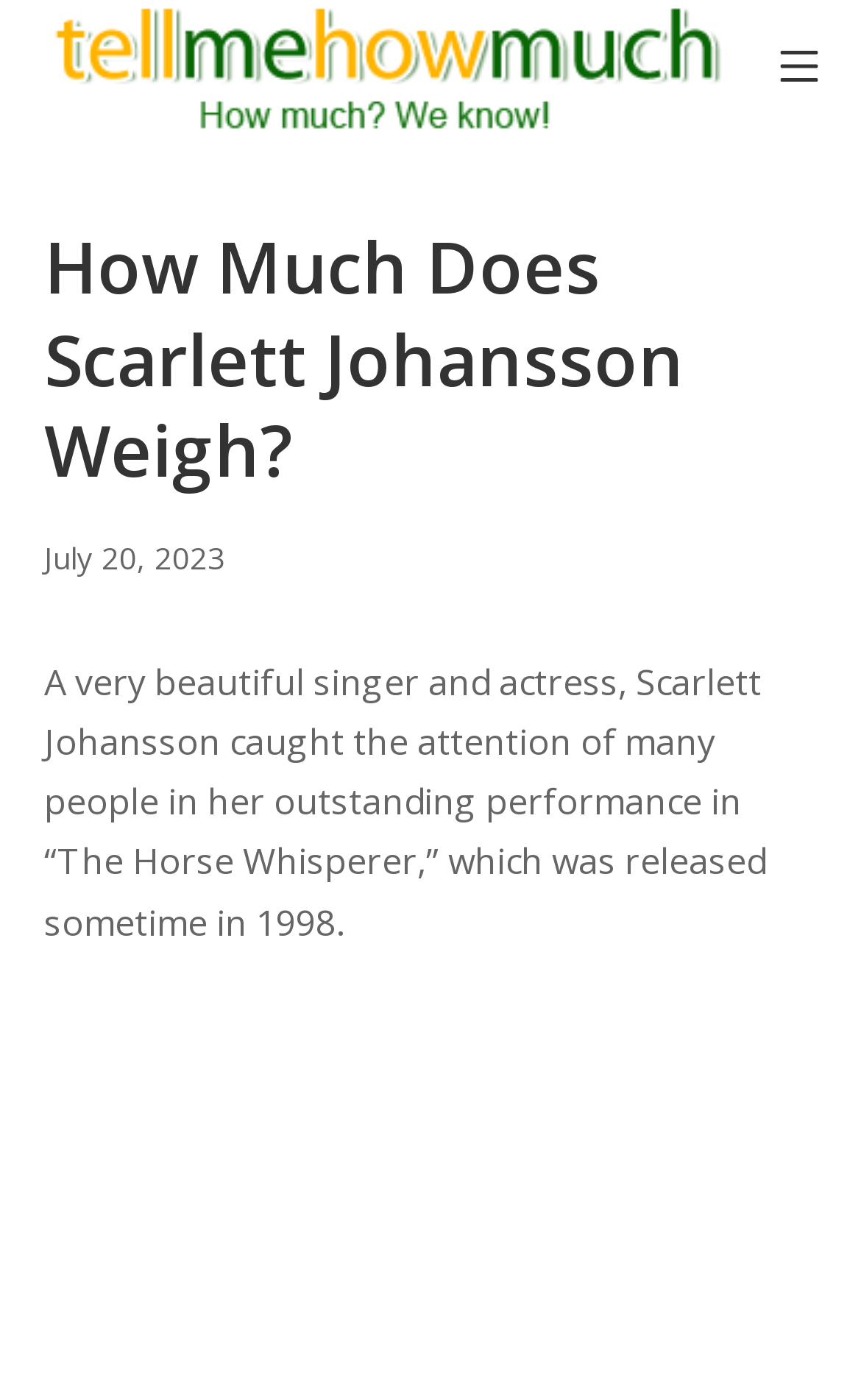Using details from the image, please answer the following question comprehensively:
What is the profession of Scarlett Johansson?

The webpage describes Scarlett Johansson as a 'very beautiful singer and actress', indicating that she has a dual profession in the entertainment industry.